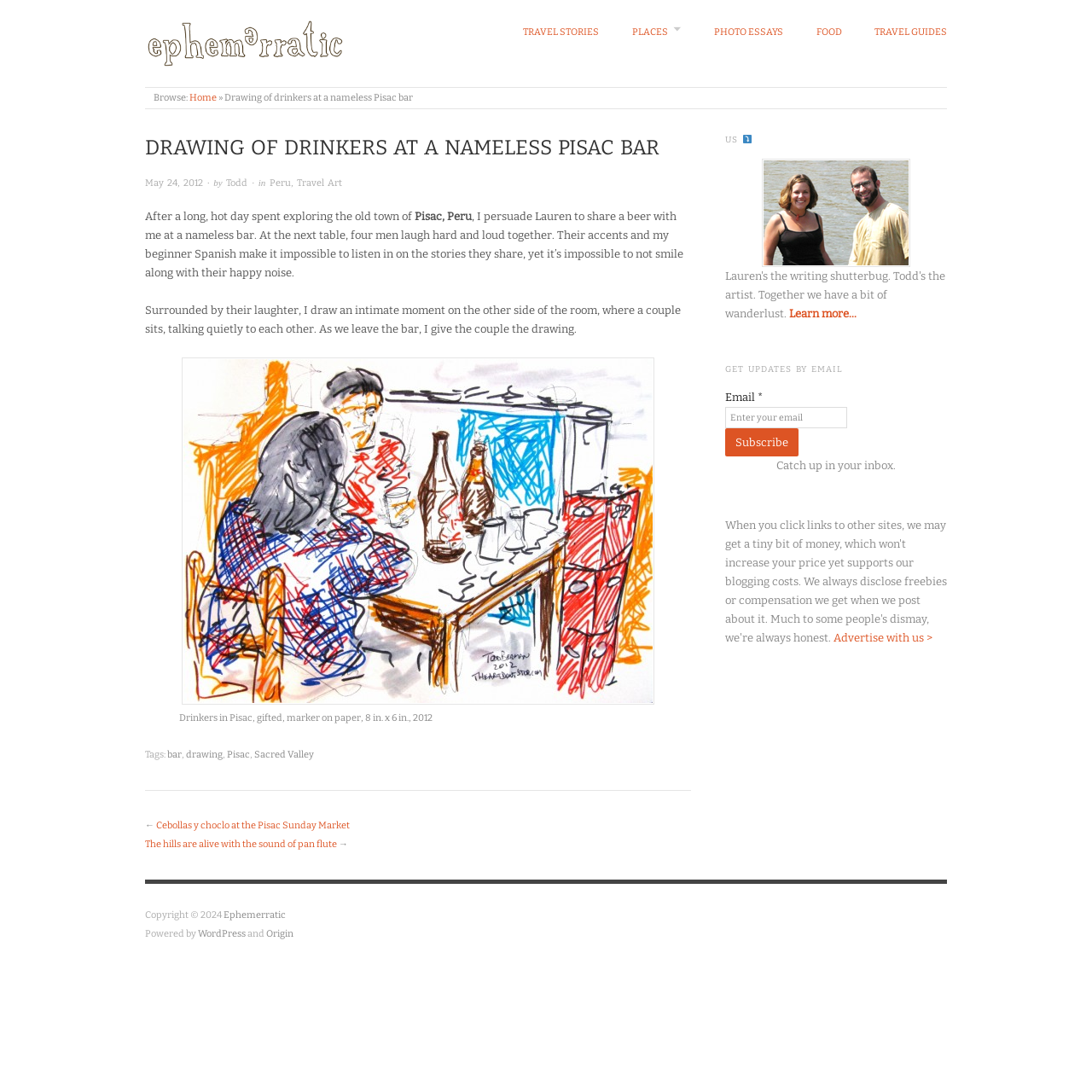Determine the bounding box coordinates of the section I need to click to execute the following instruction: "View the 'Cebollas y choclo at the Pisac Sunday Market' article". Provide the coordinates as four float numbers between 0 and 1, i.e., [left, top, right, bottom].

[0.143, 0.751, 0.32, 0.761]